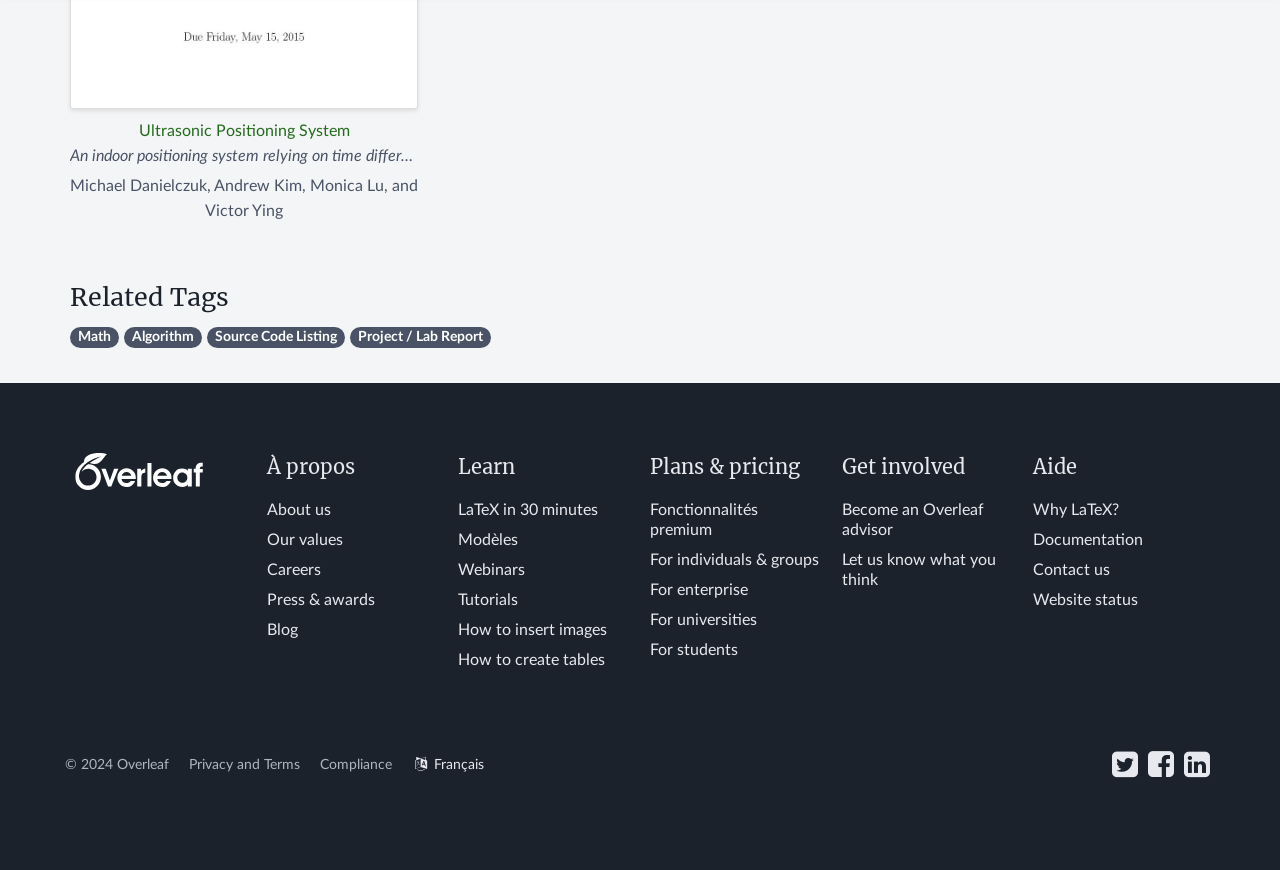Please provide a brief answer to the question using only one word or phrase: 
What is the second related tag?

Algorithm